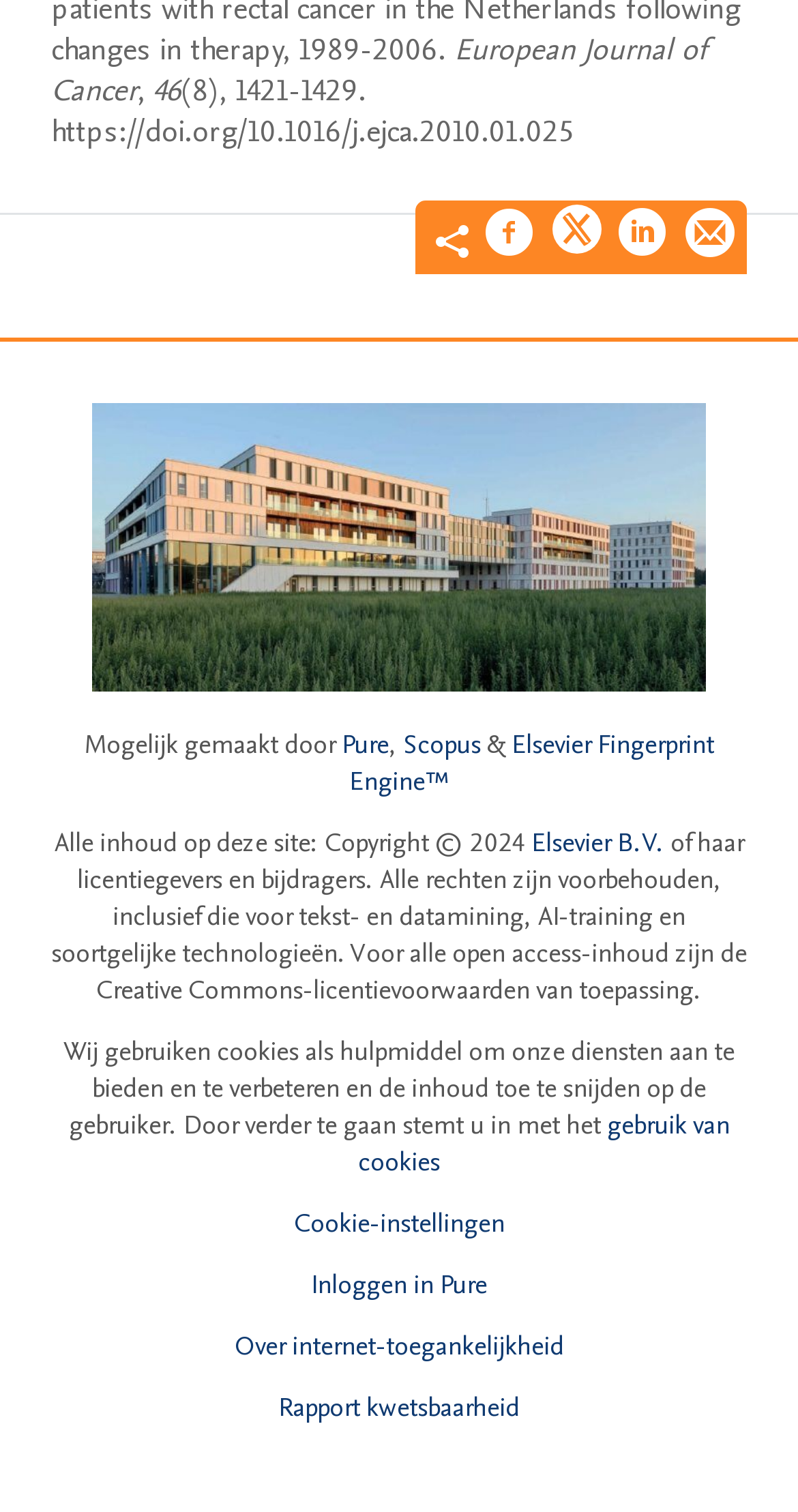Based on the element description Pure, identify the bounding box of the UI element in the given webpage screenshot. The coordinates should be in the format (top-left x, top-left y, bottom-right x, bottom-right y) and must be between 0 and 1.

[0.428, 0.481, 0.487, 0.505]